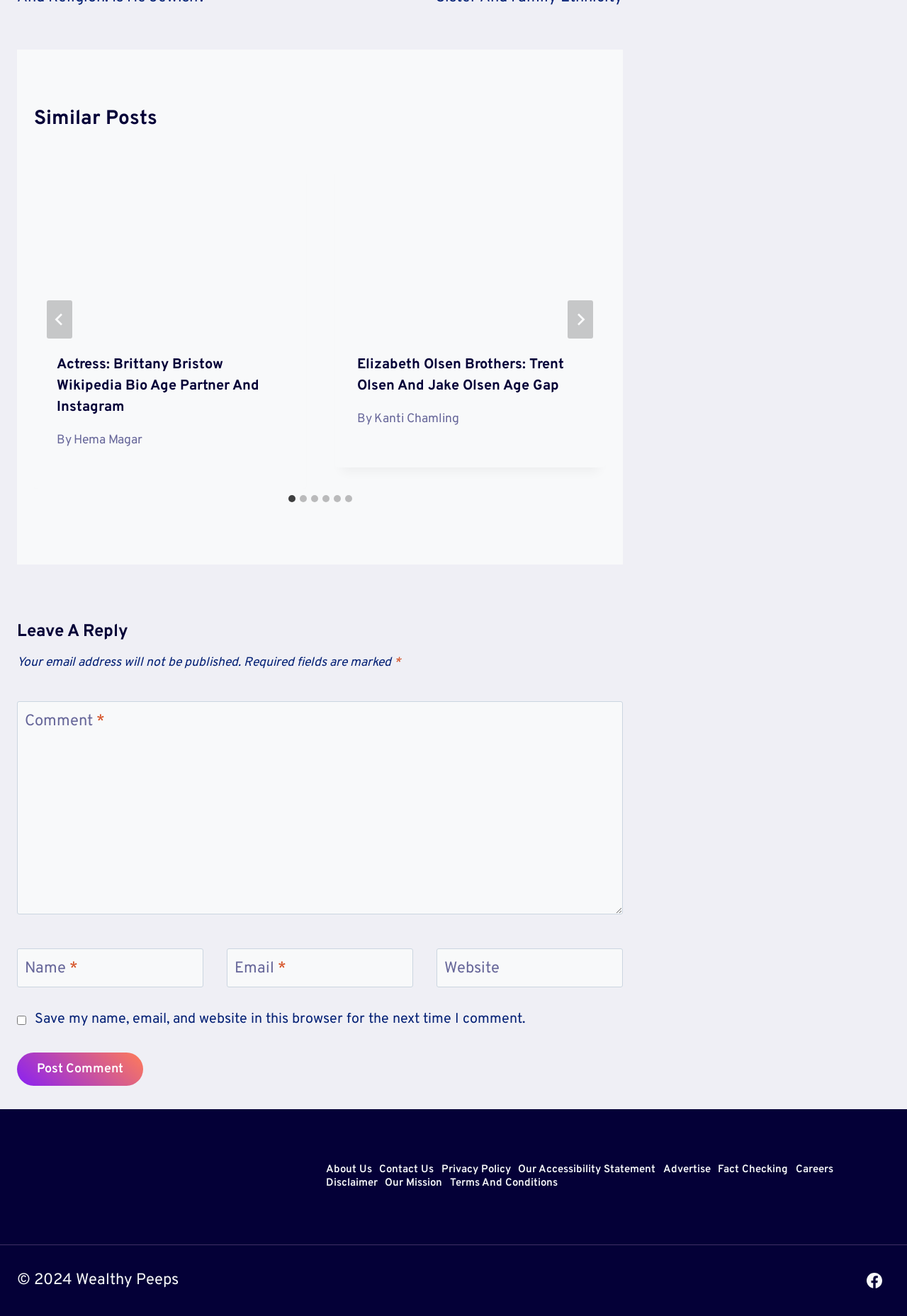What is the title of the first post?
Based on the screenshot, provide a one-word or short-phrase response.

Actress: Brittany Bristow Wikipedia Bio Age Partner And Instagram